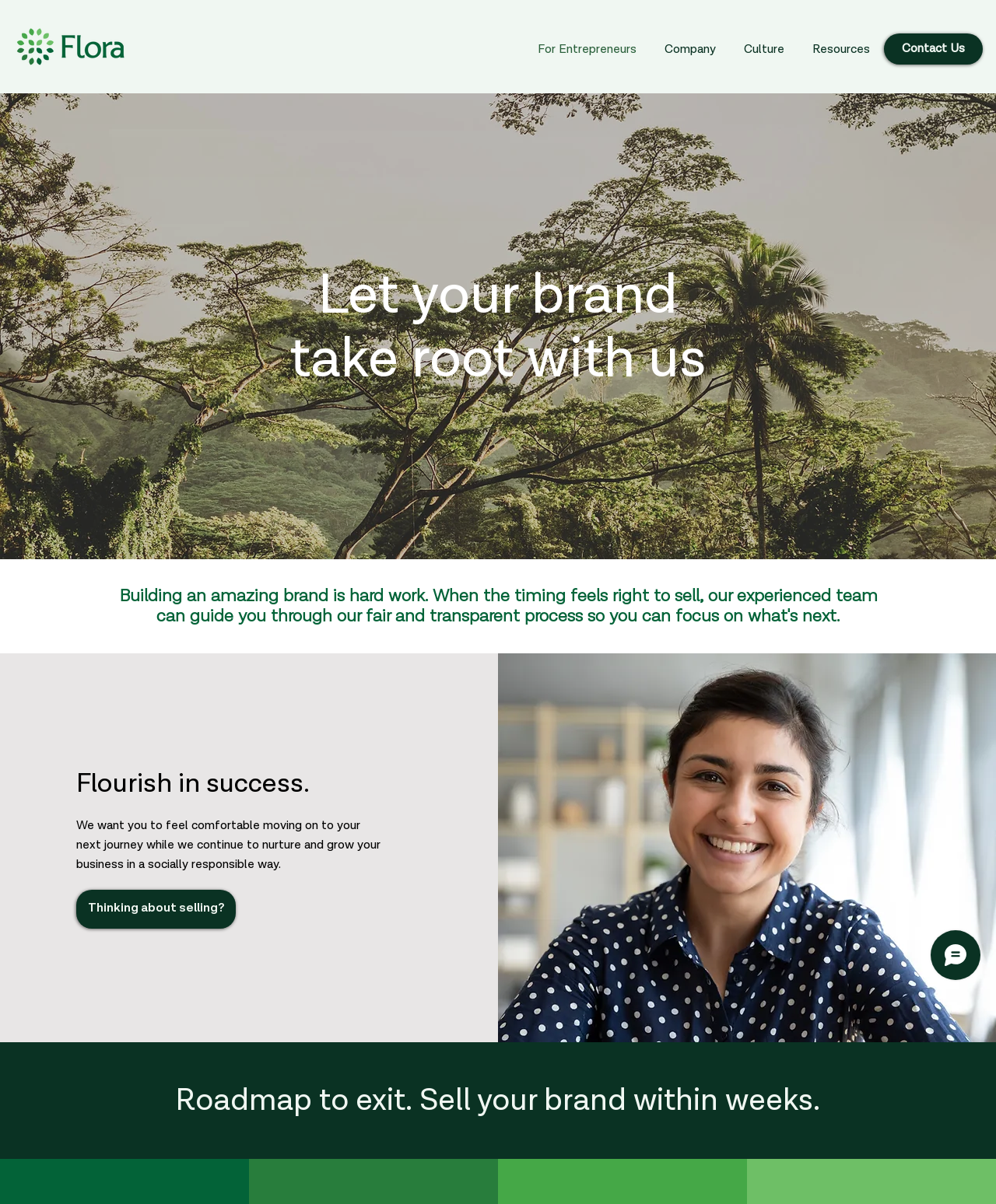Based on the image, give a detailed response to the question: What is the 'Roadmap to exit'?

The heading 'Roadmap to exit. Sell your brand within weeks.' suggests that Flora offers a structured process or plan that enables entrepreneurs to sell their brand quickly, likely within a matter of weeks. This process is likely designed to be efficient and effective, allowing entrepreneurs to move on to their next journey.